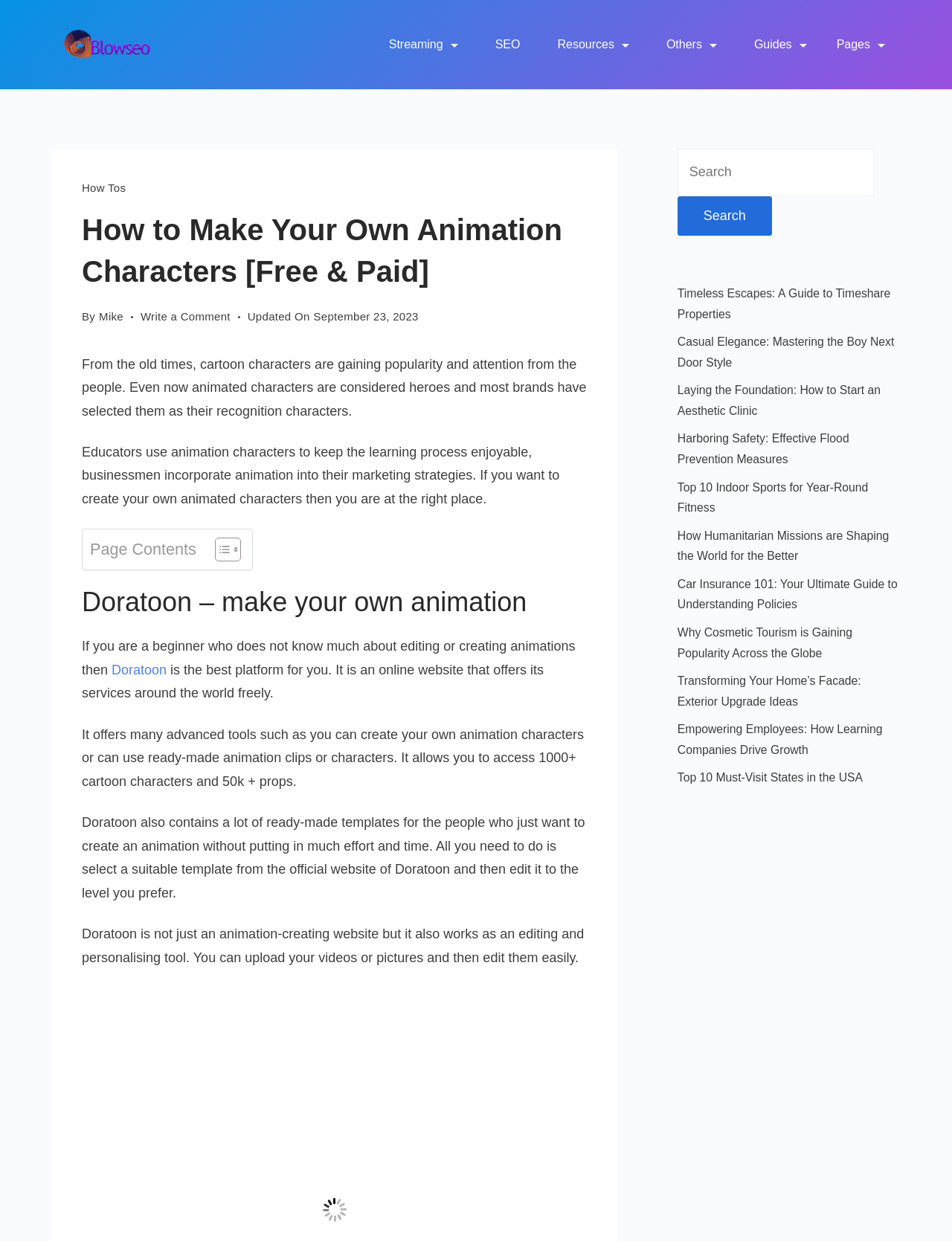How many cartoon characters are available on Doratoon?
Based on the image, answer the question in a detailed manner.

The webpage states that Doratoon allows users to access 1000+ cartoon characters and 50k+ props, making it a comprehensive platform for animation creation.